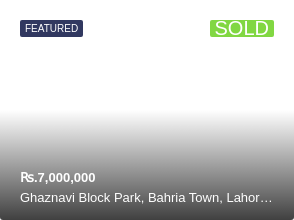Use the details in the image to answer the question thoroughly: 
What is the status of the property?

The image displays a bold 'SOLD' label in vibrant green to the right of the 'FEATURED' label, suggesting that the property has successfully been purchased.